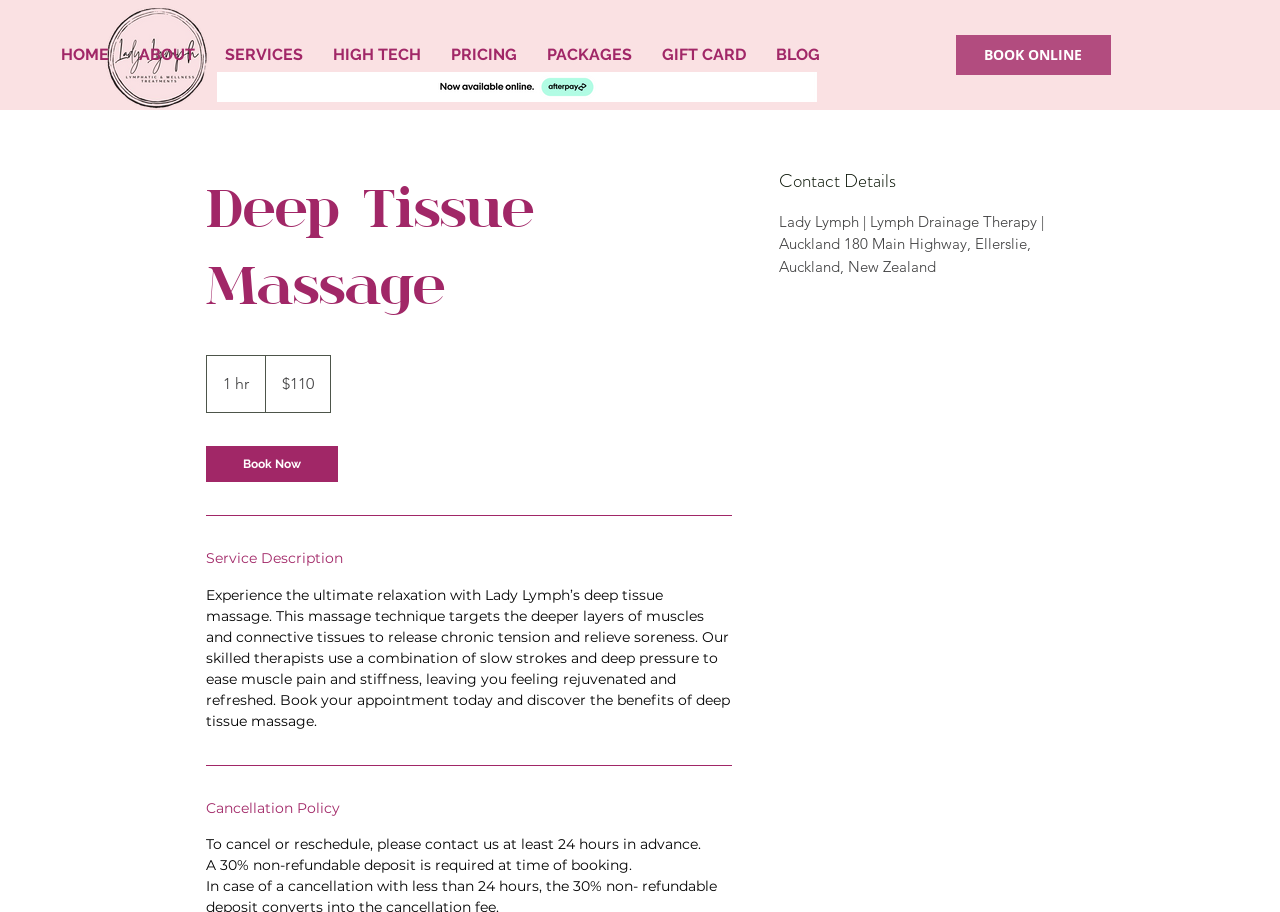How many navigation links are there?
Provide an in-depth and detailed explanation in response to the question.

I found the answer by counting the number of link elements under the 'Site' navigation element, which are 'HOME', 'ABOUT', 'SERVICES', 'HIGH TECH', 'PRICING', 'PACKAGES', 'GIFT CARD', and 'BLOG'.